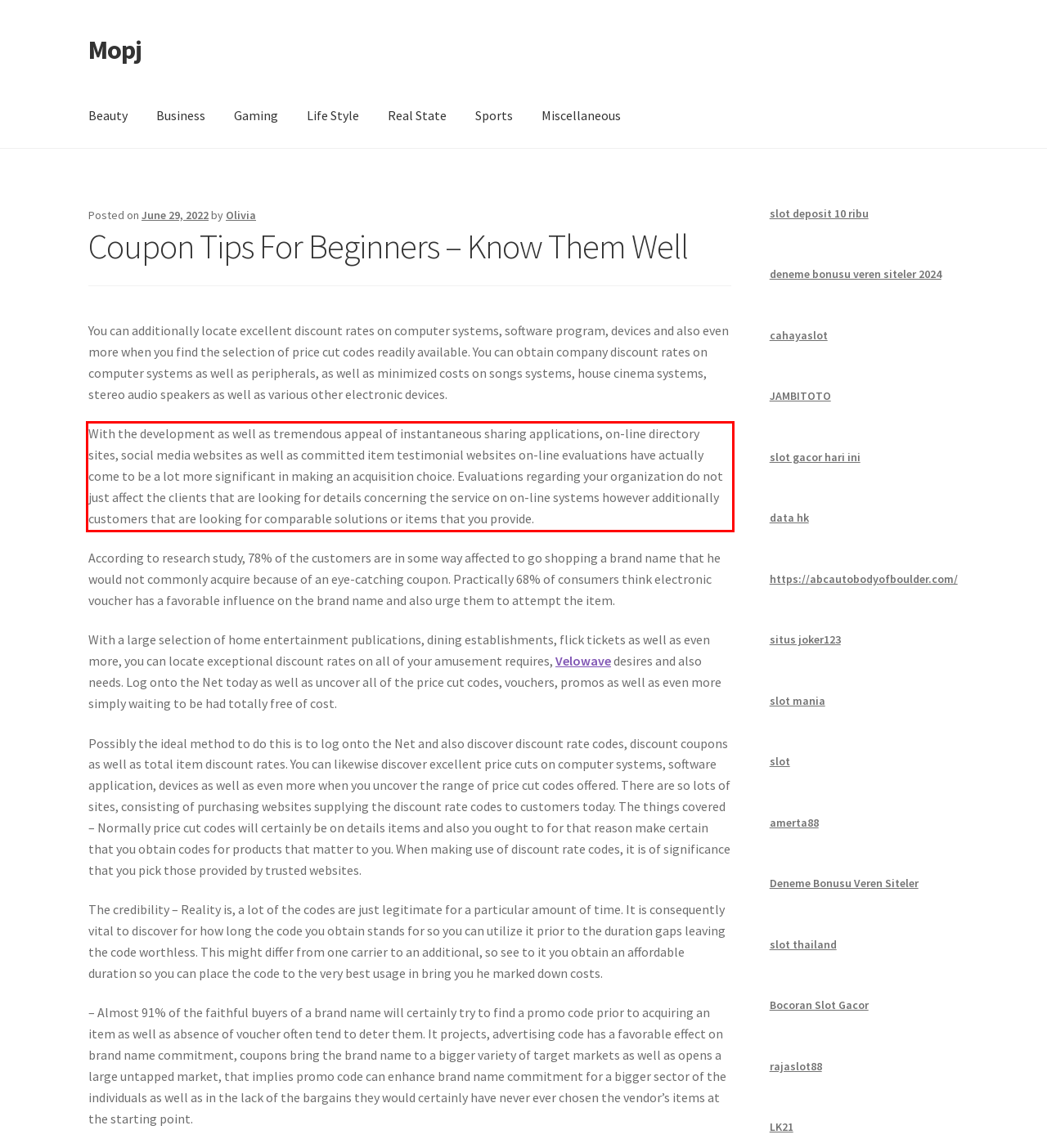From the given screenshot of a webpage, identify the red bounding box and extract the text content within it.

With the development as well as tremendous appeal of instantaneous sharing applications, on-line directory sites, social media websites as well as committed item testimonial websites on-line evaluations have actually come to be a lot more significant in making an acquisition choice. Evaluations regarding your organization do not just affect the clients that are looking for details concerning the service on on-line systems however additionally customers that are looking for comparable solutions or items that you provide.